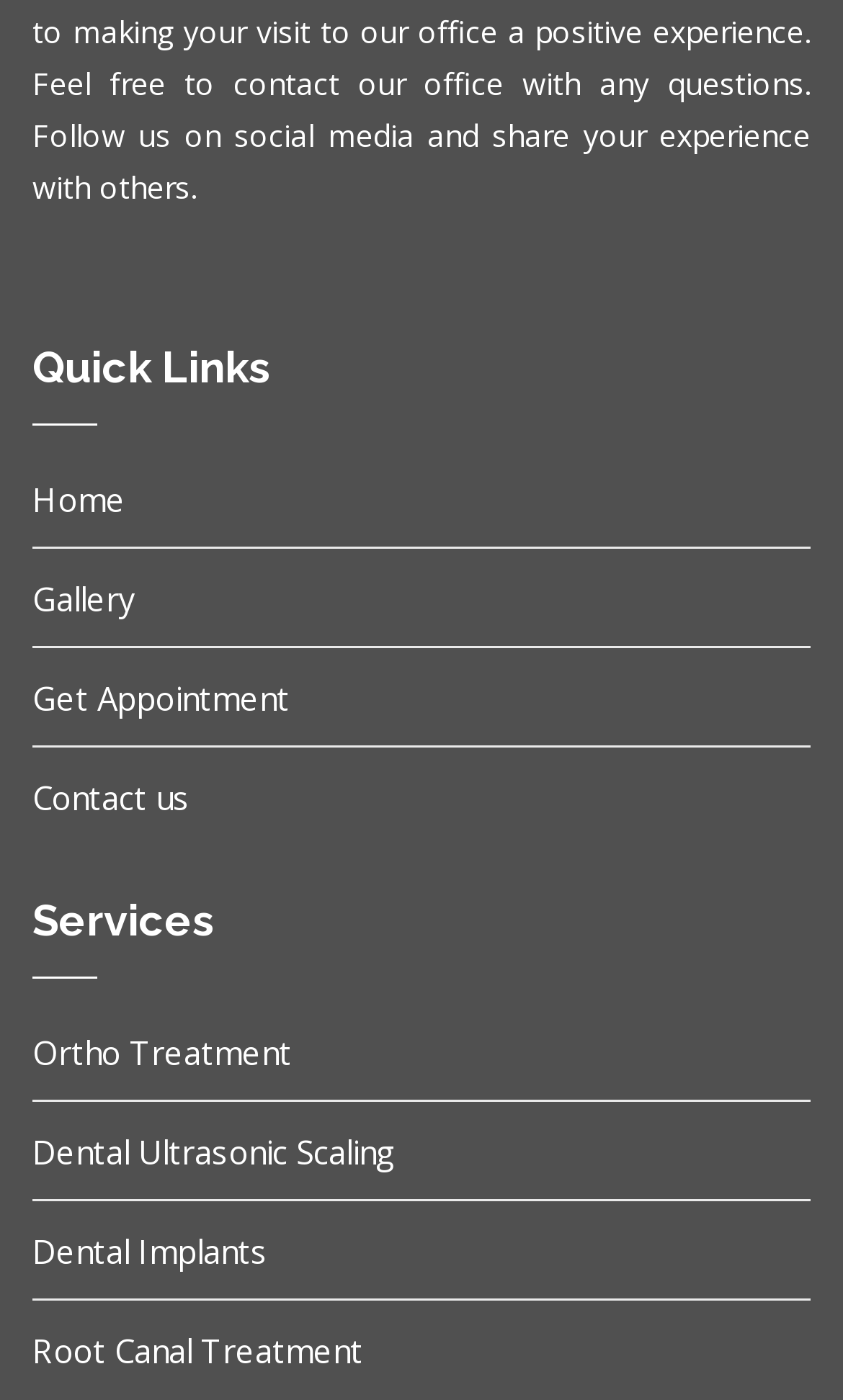What is the first link under Quick Links?
Using the image provided, answer with just one word or phrase.

Home